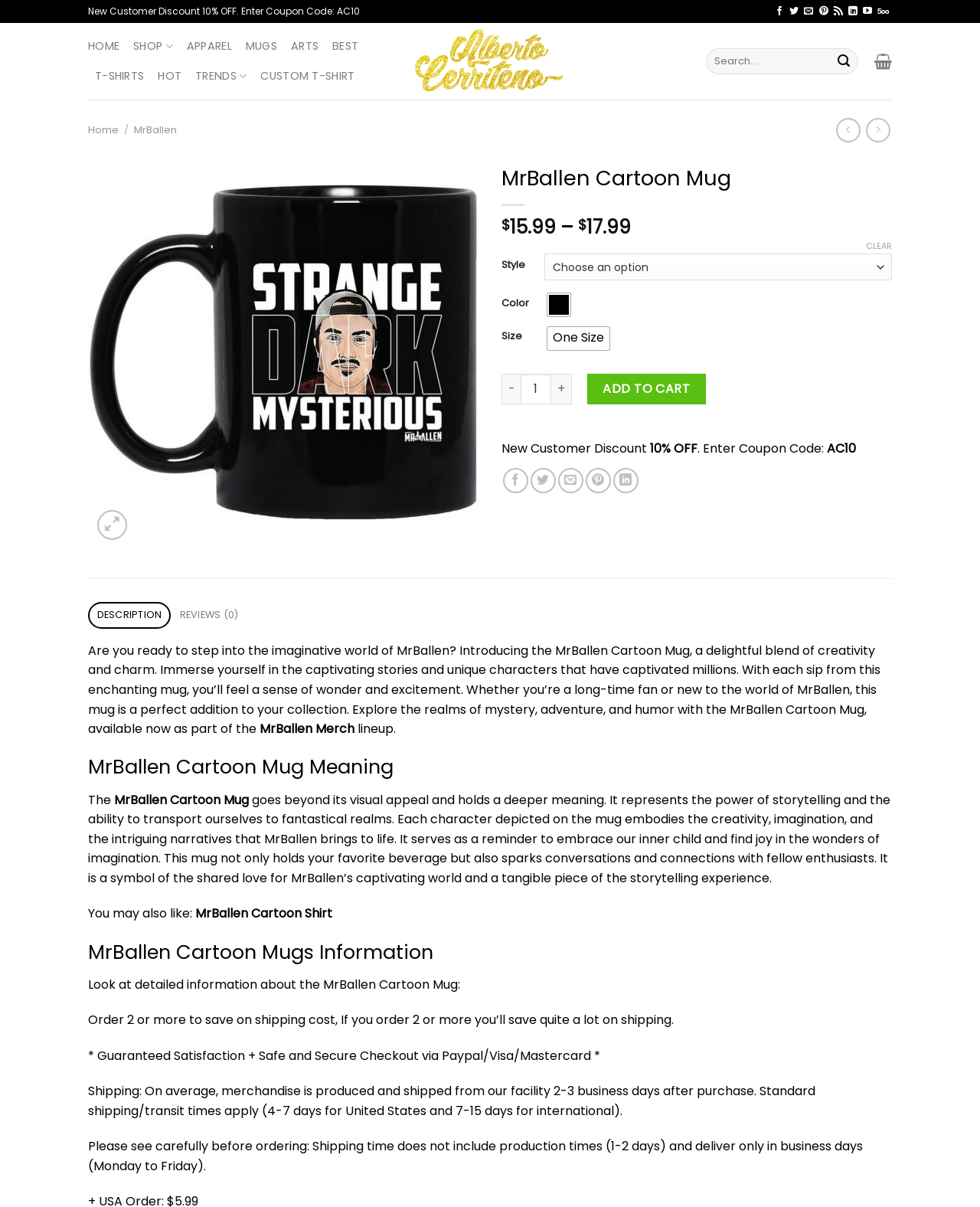Bounding box coordinates must be specified in the format (top-left x, top-left y, bottom-right x, bottom-right y). All values should be floating point numbers between 0 and 1. What are the bounding box coordinates of the UI element described as: Tour

None